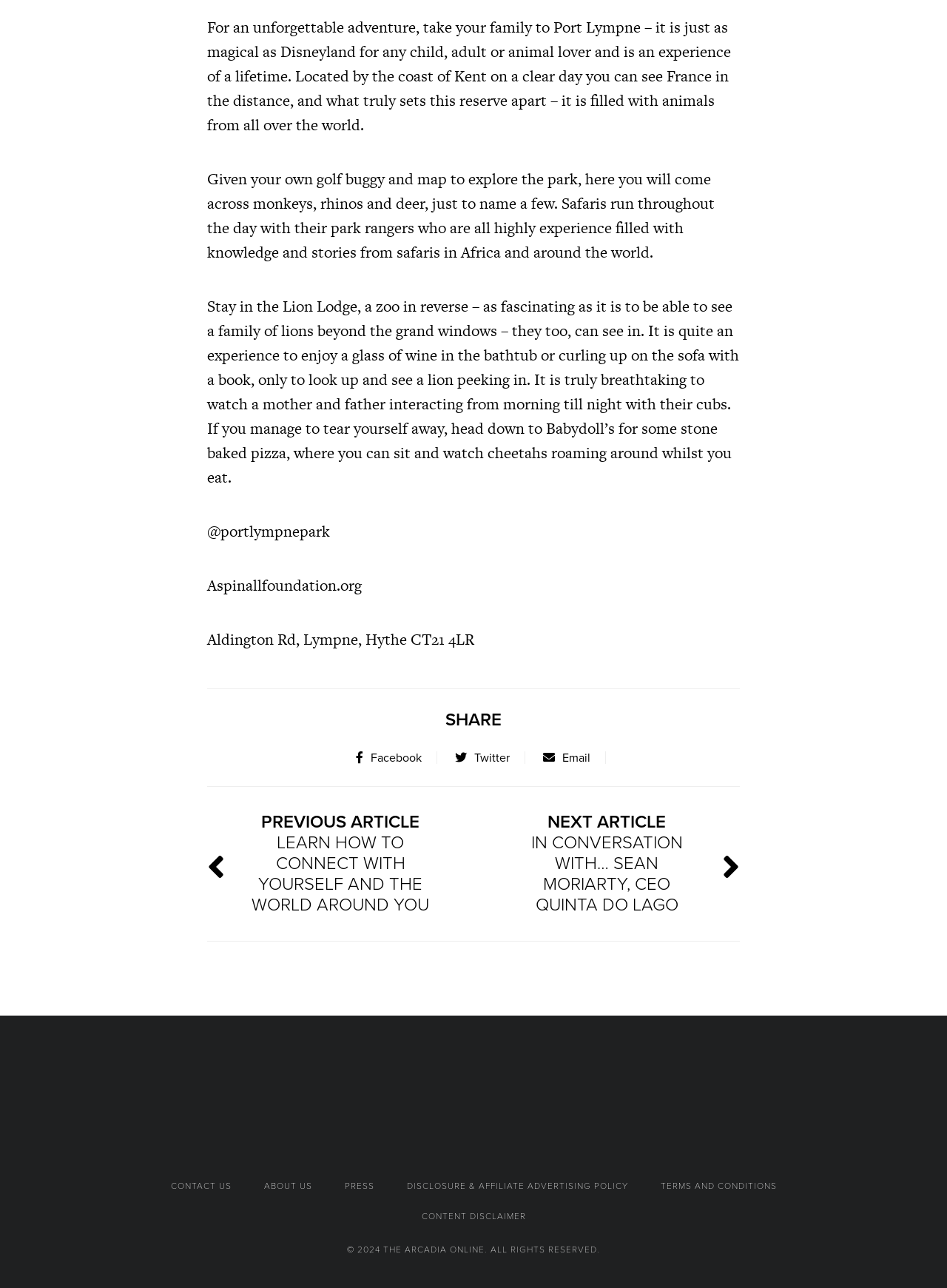Find the bounding box coordinates of the area to click in order to follow the instruction: "Share on Facebook".

[0.376, 0.583, 0.445, 0.595]